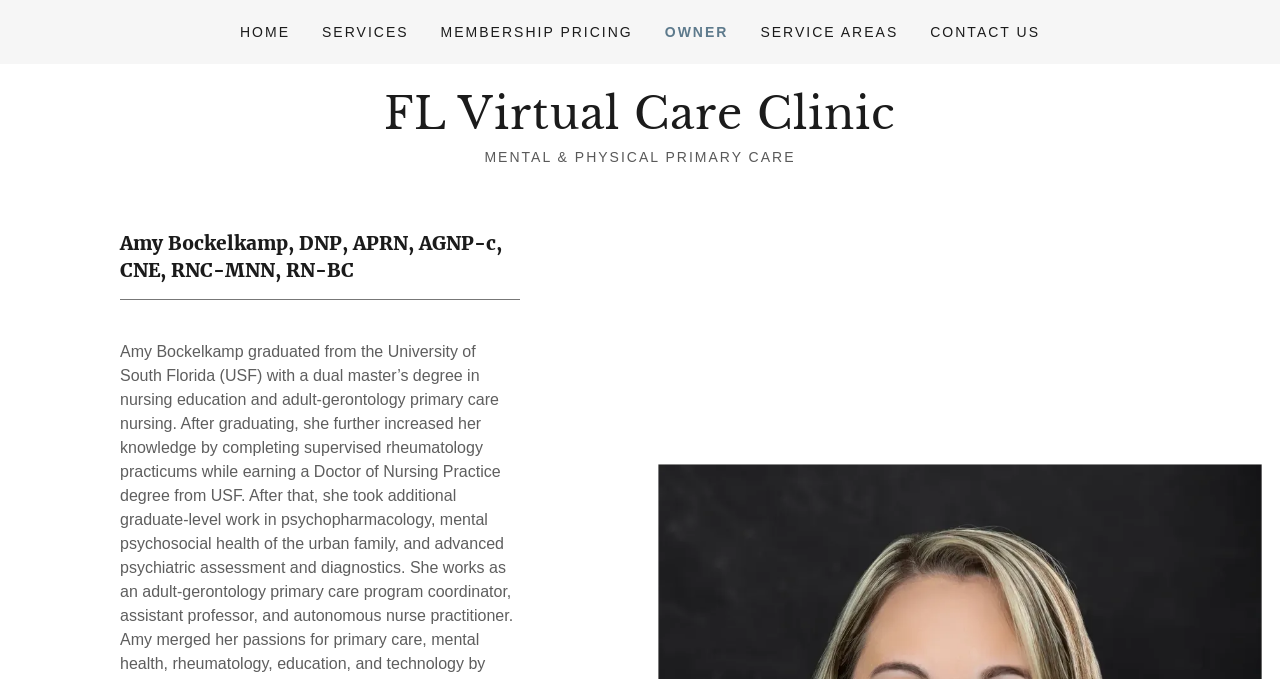How many main navigation links are there?
Please provide a comprehensive answer based on the visual information in the image.

I counted the number of links in the main navigation menu, which are 'HOME', 'SERVICES', 'MEMBERSHIP PRICING', 'OWNER', 'SERVICE AREAS', and 'CONTACT US'.